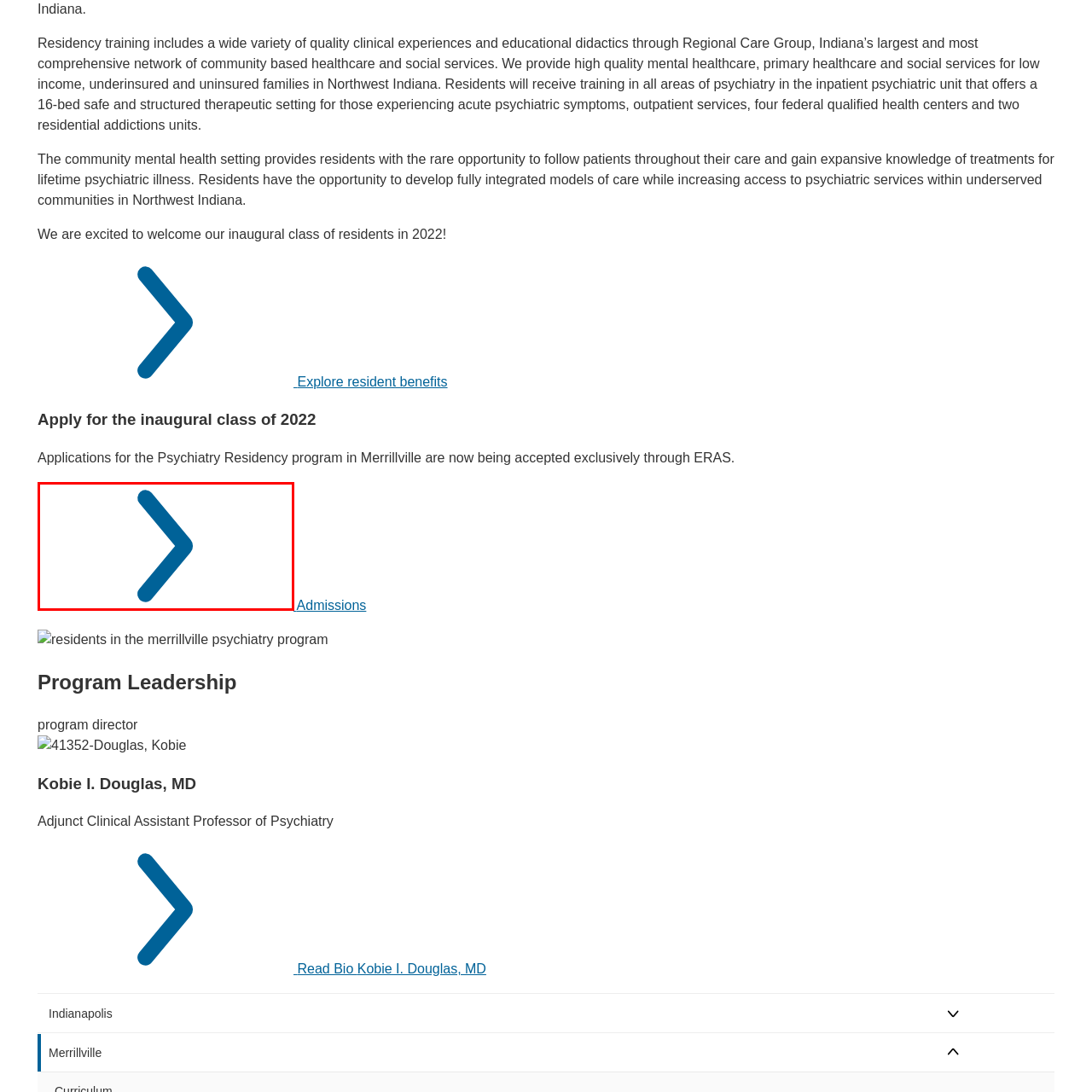Give an in-depth explanation of the image captured within the red boundary.

The image features a right arrow icon, often used to indicate progression or navigation within a digital interface. Its design is simple yet effective, represented in a deep blue color that stands out against a white background. This arrow typically serves as a visual cue for users to proceed to the next section or page, aligning with a user-friendly experience in digital content. The surrounding text and links suggest this arrow is part of an interactive feature related to exploring resident benefits or applying to the Psychiatry Residency program in Merrillville, emphasizing ease of access to important information for prospective residents.